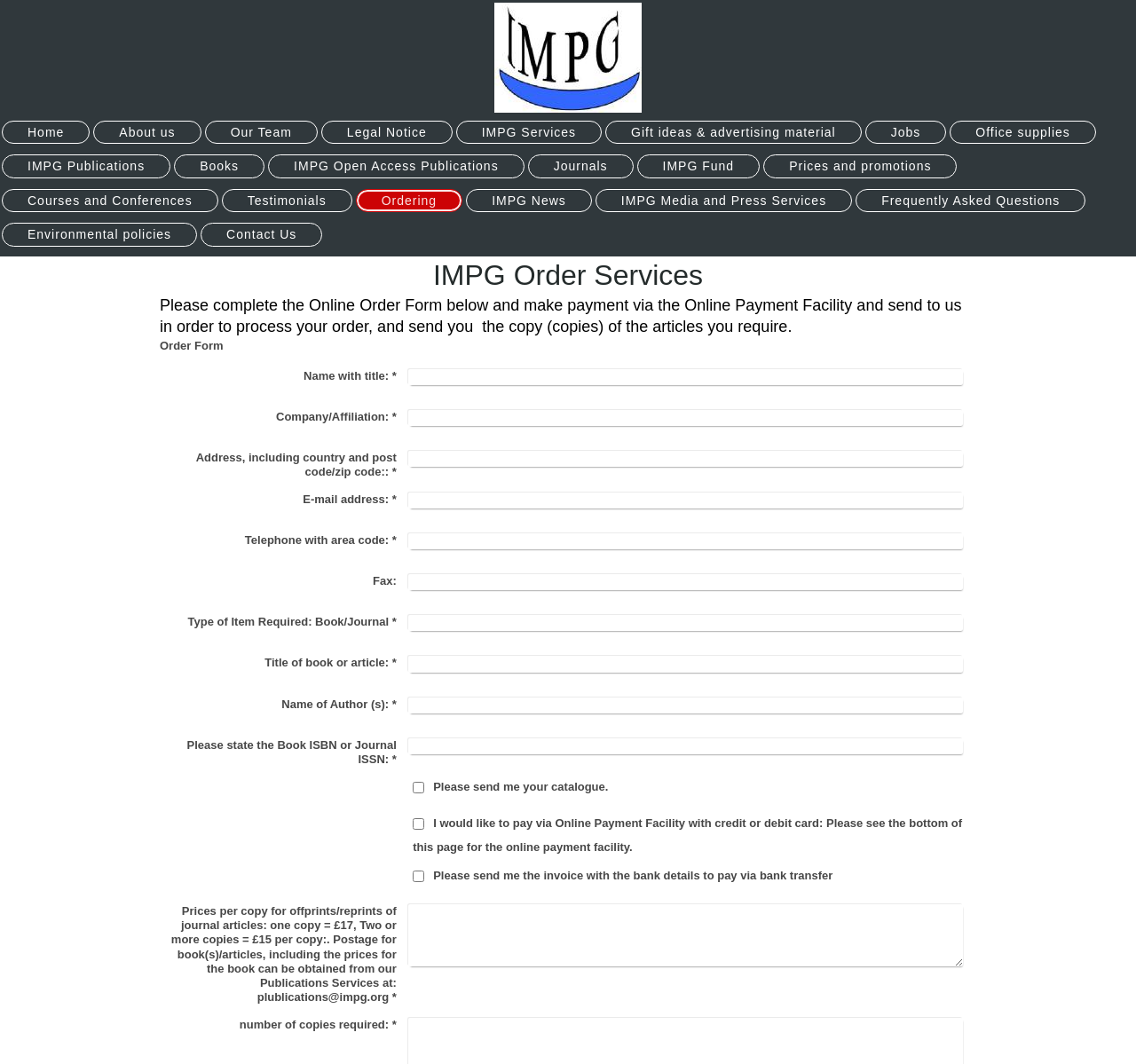Summarize the contents and layout of the webpage in detail.

This webpage is for the International Medical Publishing Group (IMPG) and is focused on ordering services. At the top, there is a navigation menu with 9 links: Home, About us, Our Team, Legal Notice, IMPG Services, Gift ideas & advertising material, Jobs, Office supplies, and IMPG Publications. Below this menu, there are 12 more links categorized into three sections: IMPG Publications, Courses and Conferences, and Ordering.

The main content of the page is an online order form. It starts with a heading "IMPG Order Services" and a brief instruction on how to complete the form. The form has several fields to fill in, including name with title, company/affiliation, address, email address, telephone number, fax number, type of item required, title of book or article, name of author(s), and Book ISBN or Journal ISSN. There are also three checkboxes for payment options: sending a catalogue, paying via online payment facility, and paying via bank transfer.

Below the form, there is a section explaining the prices for offprints/reprints of journal articles and how to obtain postage prices for books and articles. This section also has a field to input the number of copies required.